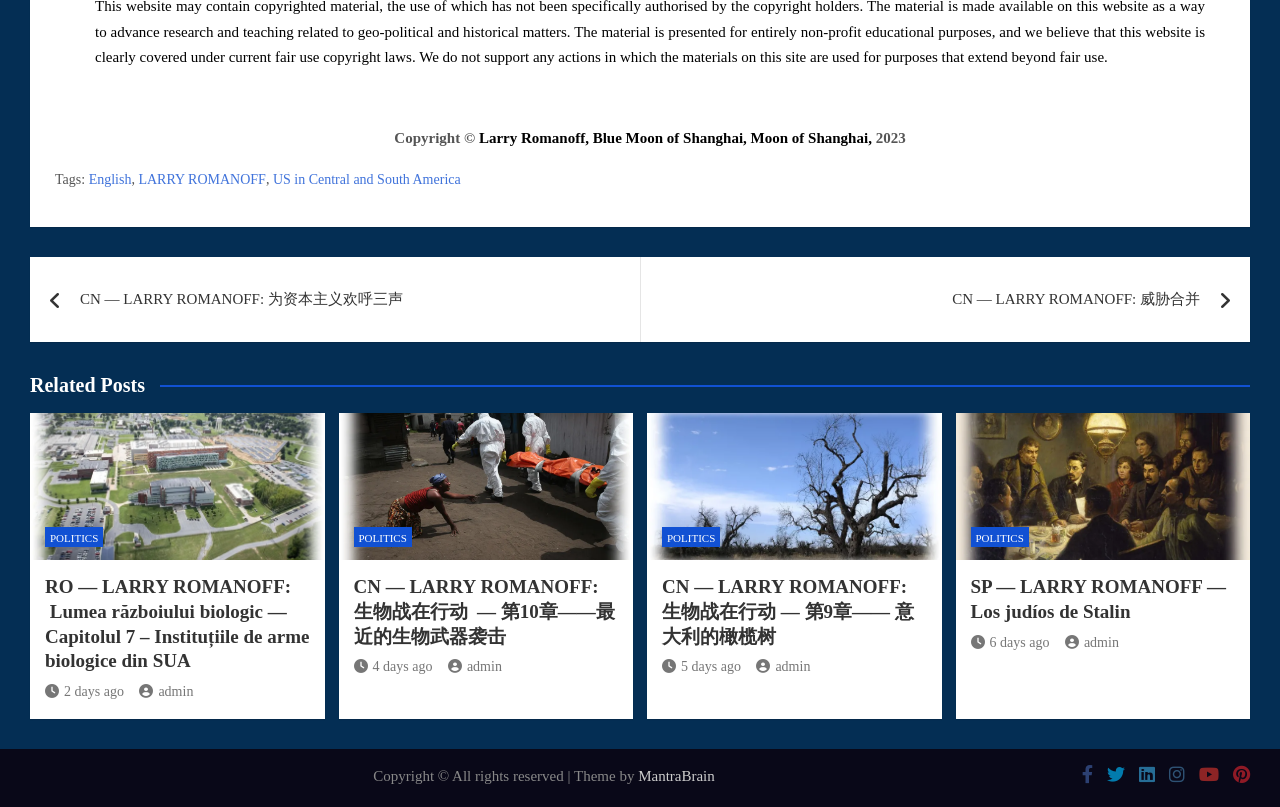Identify the bounding box coordinates of the clickable region to carry out the given instruction: "Navigate to the post 'CN — LARRY ROMANOFF: 为资本主义欢呼三声'".

[0.023, 0.318, 0.5, 0.424]